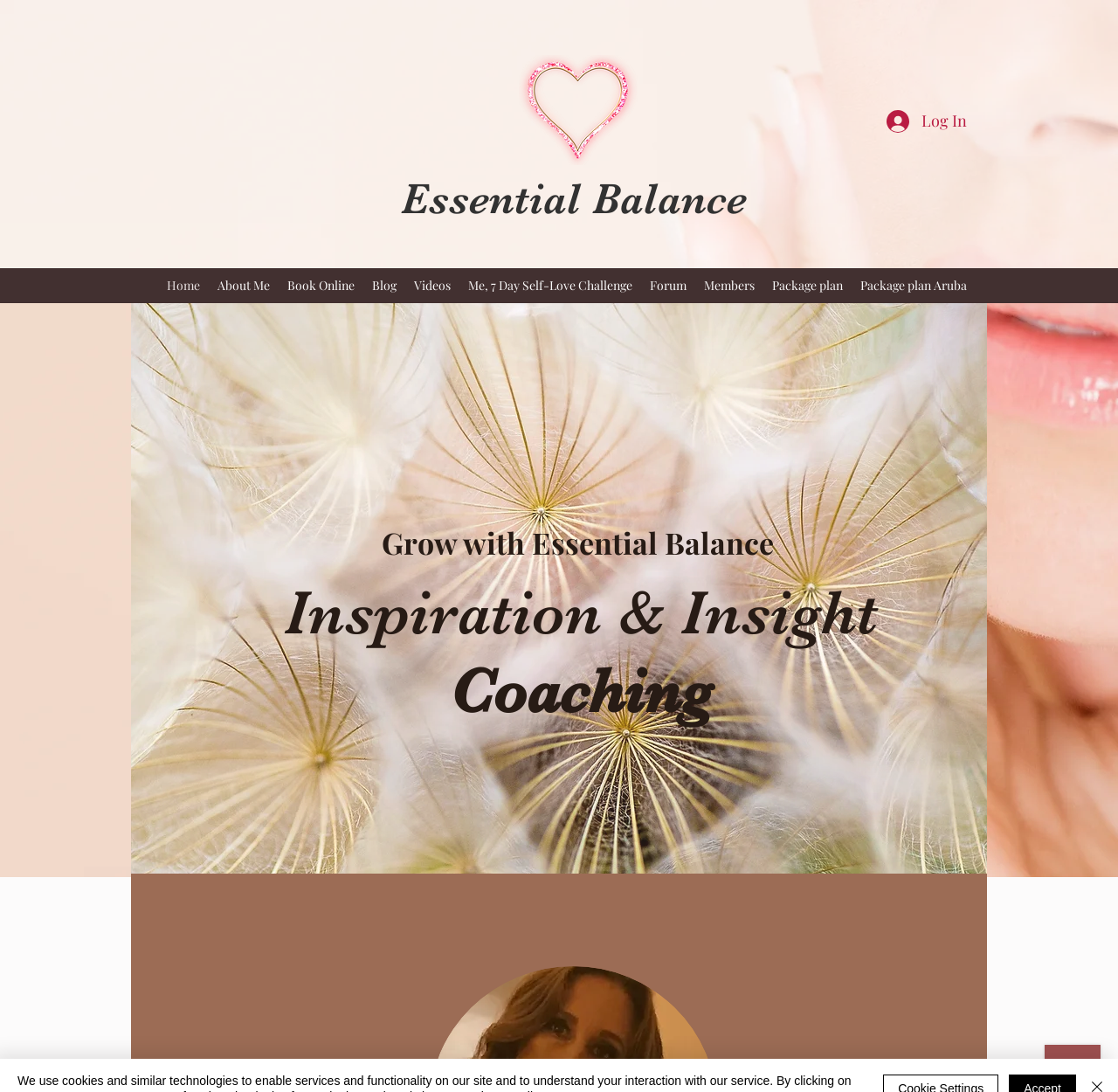Locate the bounding box coordinates of the item that should be clicked to fulfill the instruction: "Click the Log In button".

[0.782, 0.093, 0.876, 0.128]